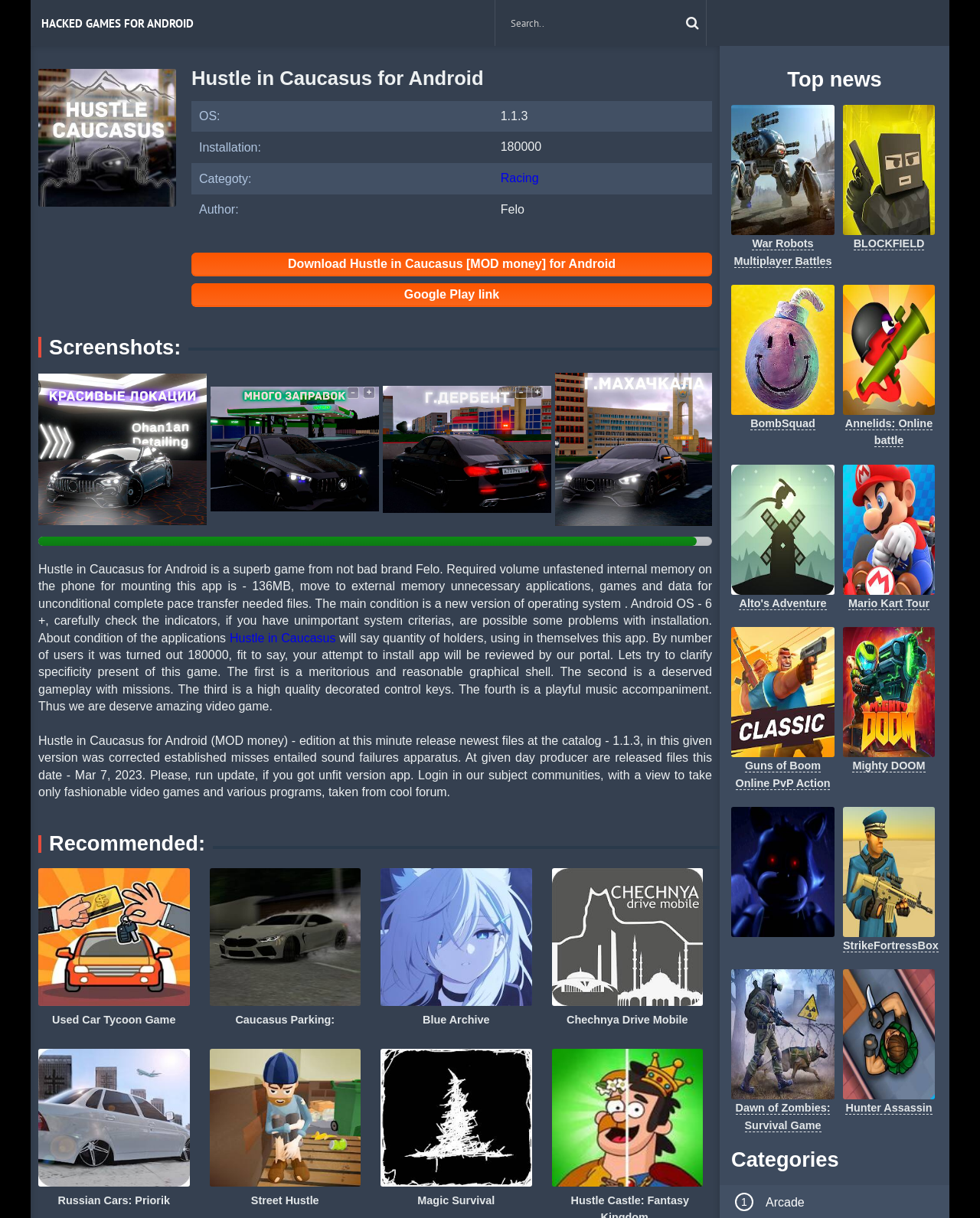Determine the bounding box coordinates for the region that must be clicked to execute the following instruction: "Search for games".

[0.513, 0.0, 0.72, 0.038]